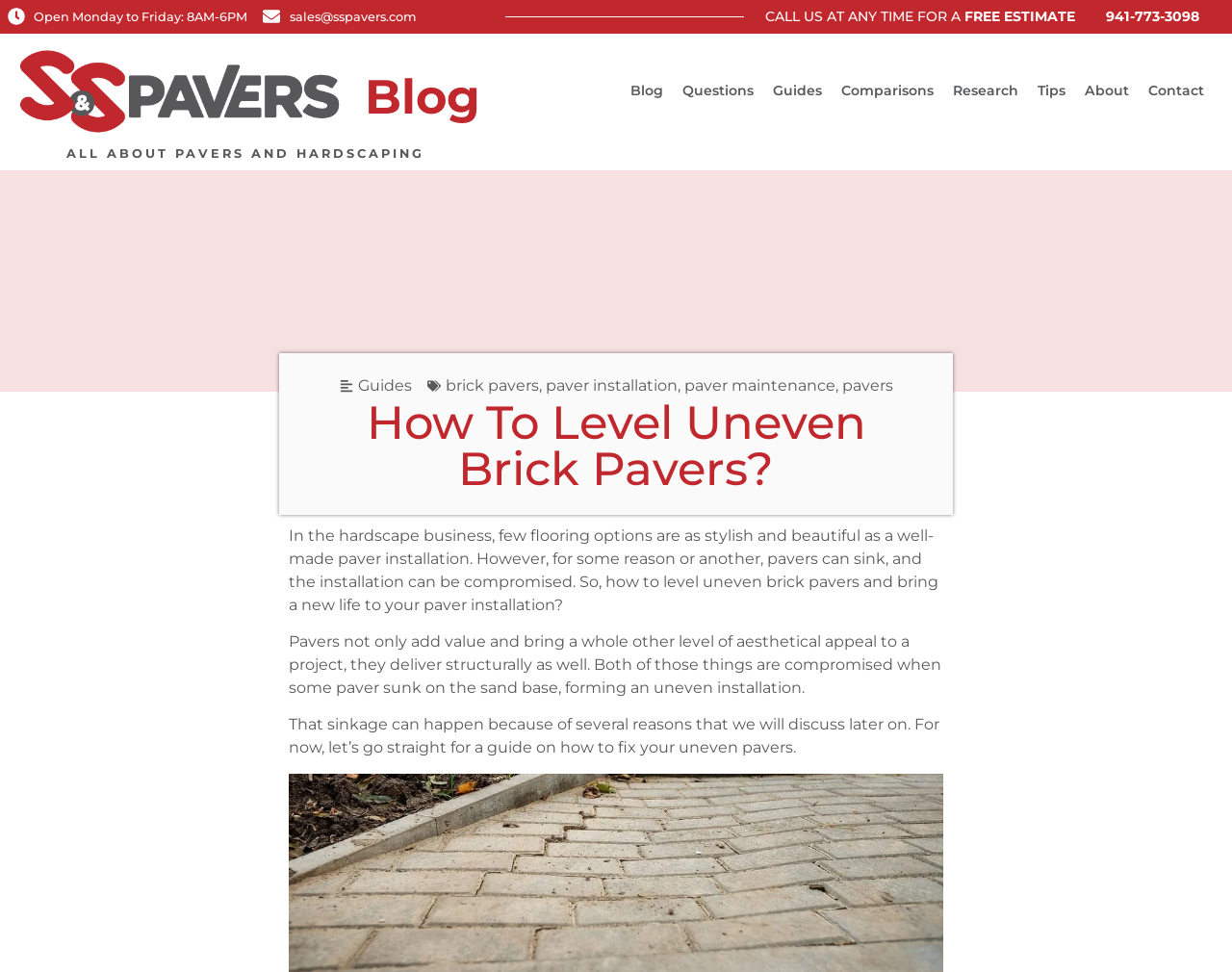What is the phone number for a free estimate?
Could you give a comprehensive explanation in response to this question?

The phone number for a free estimate can be found in the heading that says 'CALL US AT ANY TIME FOR A FREE ESTIMATE' along with the phone number '941-773-3098'.